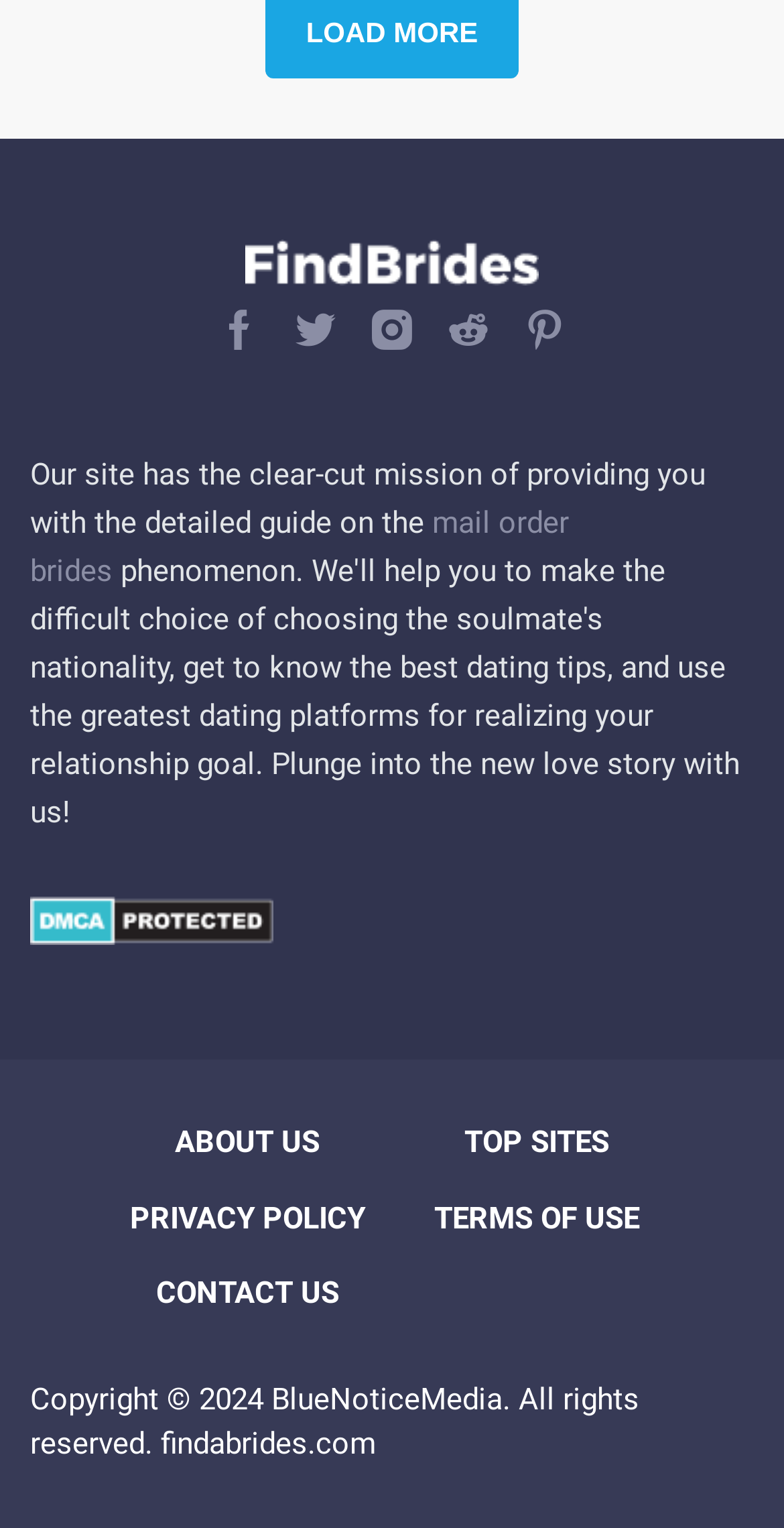Could you specify the bounding box coordinates for the clickable section to complete the following instruction: "Click on the Findabrides logo"?

[0.313, 0.157, 0.687, 0.197]